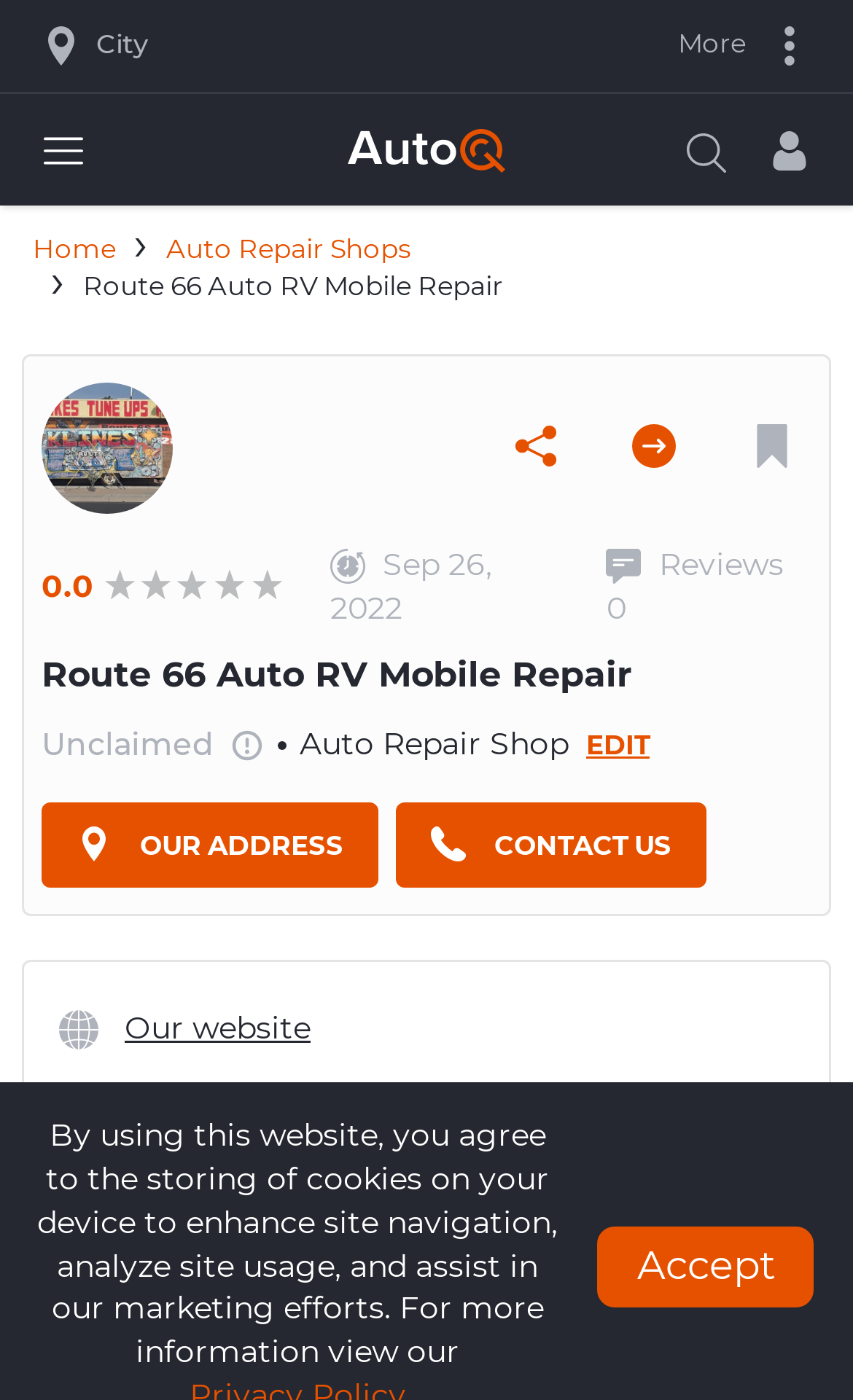Provide an in-depth description of the elements and layout of the webpage.

This webpage is about Route 66 Auto RV Mobile Repair, a business located at 932 Old Coors Dr SW, Albuquerque, NM. At the top of the page, there is a notification about the use of cookies on the website, with an "Accept" button to the right. Below this notification, there are three buttons with icons, including a "More" button at the top right corner.

The main content of the page is divided into sections. On the left side, there is a section with the business's name, "Route 66 Auto RV Mobile Repair", and a rating of "0.0" out of 5 stars. Below this, there is a section with reviews, including a date "Sep 26, 2022", and a count of "0" reviews.

To the right of the reviews section, there is a section with the business's address and contact information. There are two buttons, "OUR ADDRESS" and "CONTACT US", with icons. Below these buttons, there is a link to the business's website.

At the bottom of the page, there is a section with photos, indicated by a label "Photos". There is also a button labeled "Facility" with an icon.

Throughout the page, there are several images, including icons for buttons and logos for the business and its services. There are also several links, including "AutoQ", "Home", and "Auto Repair Shops", which are likely navigation links.